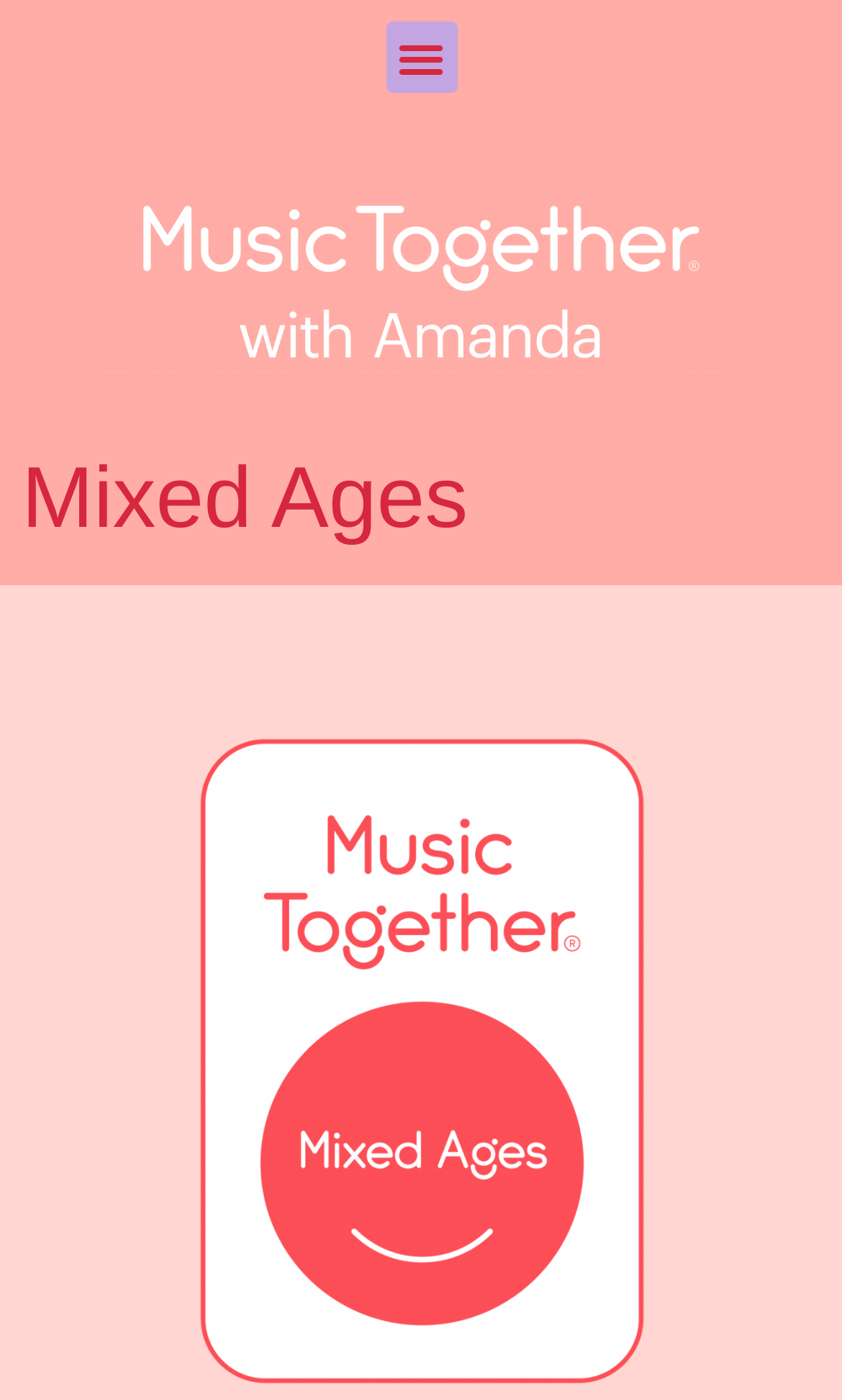Using the provided element description, identify the bounding box coordinates as (top-left x, top-left y, bottom-right x, bottom-right y). Ensure all values are between 0 and 1. Description: Menu

[0.458, 0.015, 0.542, 0.066]